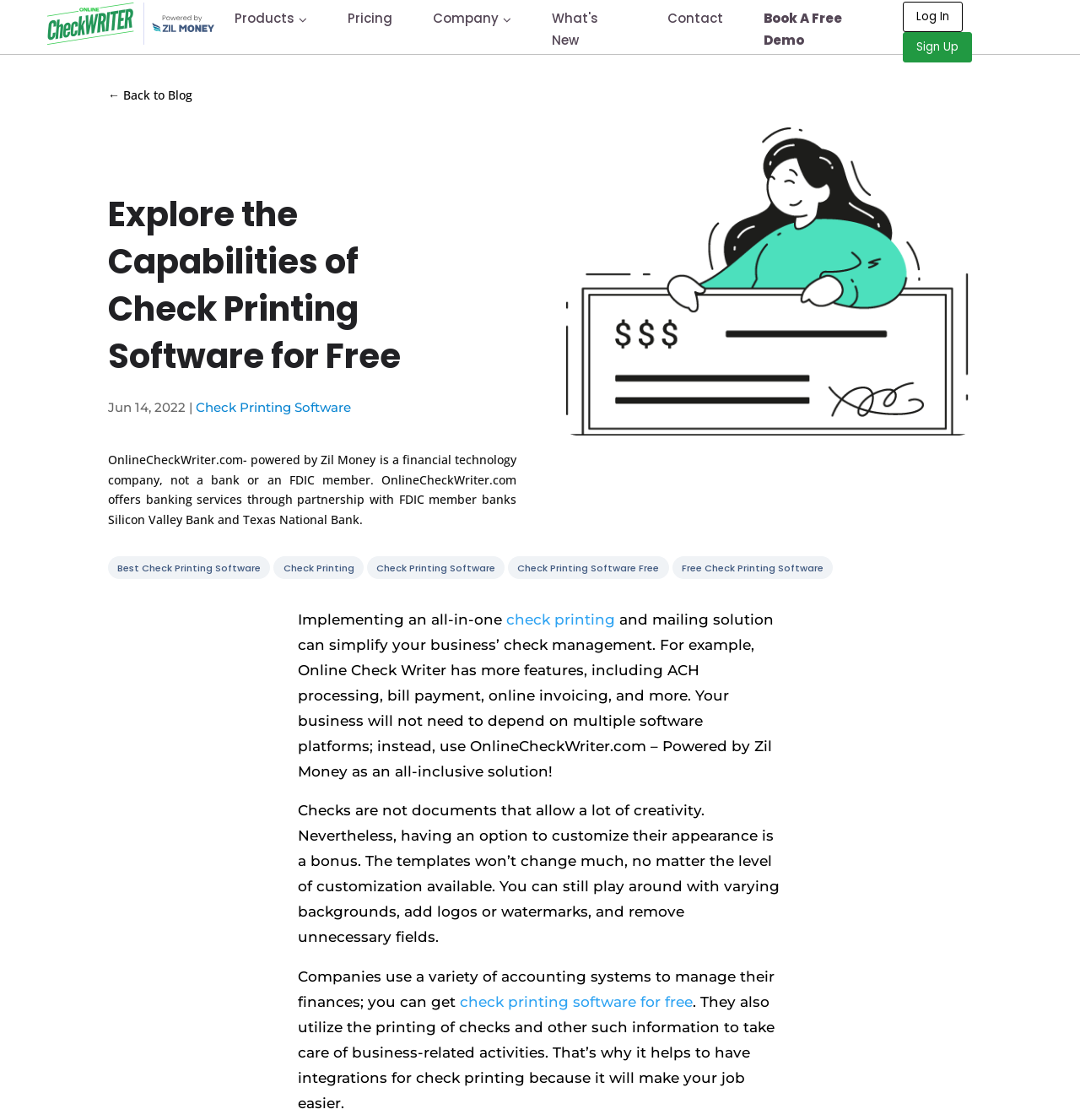Please locate the bounding box coordinates of the element that should be clicked to complete the given instruction: "Click on the 'Log In' button".

[0.836, 0.001, 0.892, 0.028]